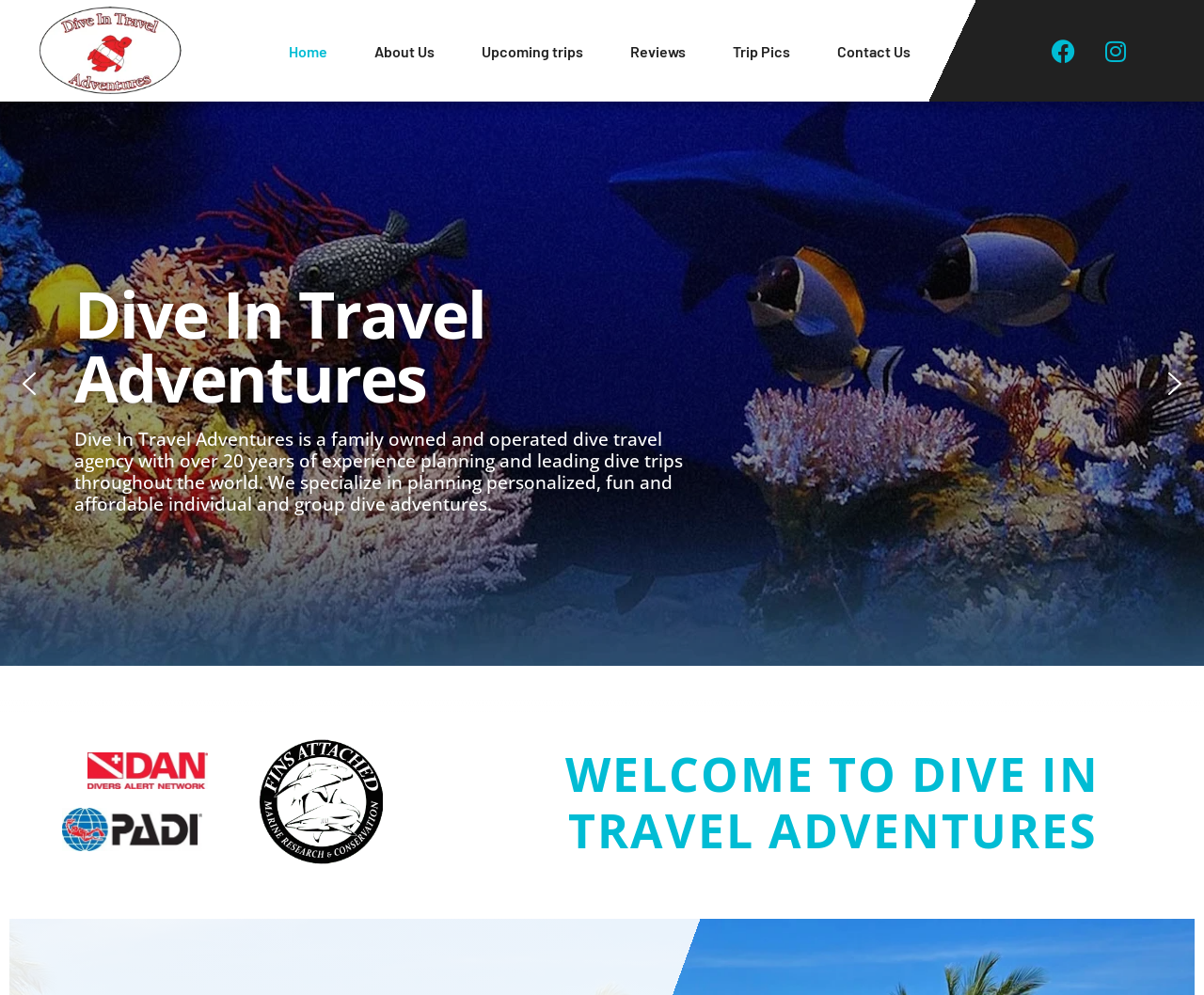Identify the bounding box coordinates of the element that should be clicked to fulfill this task: "View Upcoming trips". The coordinates should be provided as four float numbers between 0 and 1, i.e., [left, top, right, bottom].

[0.4, 0.03, 0.485, 0.072]